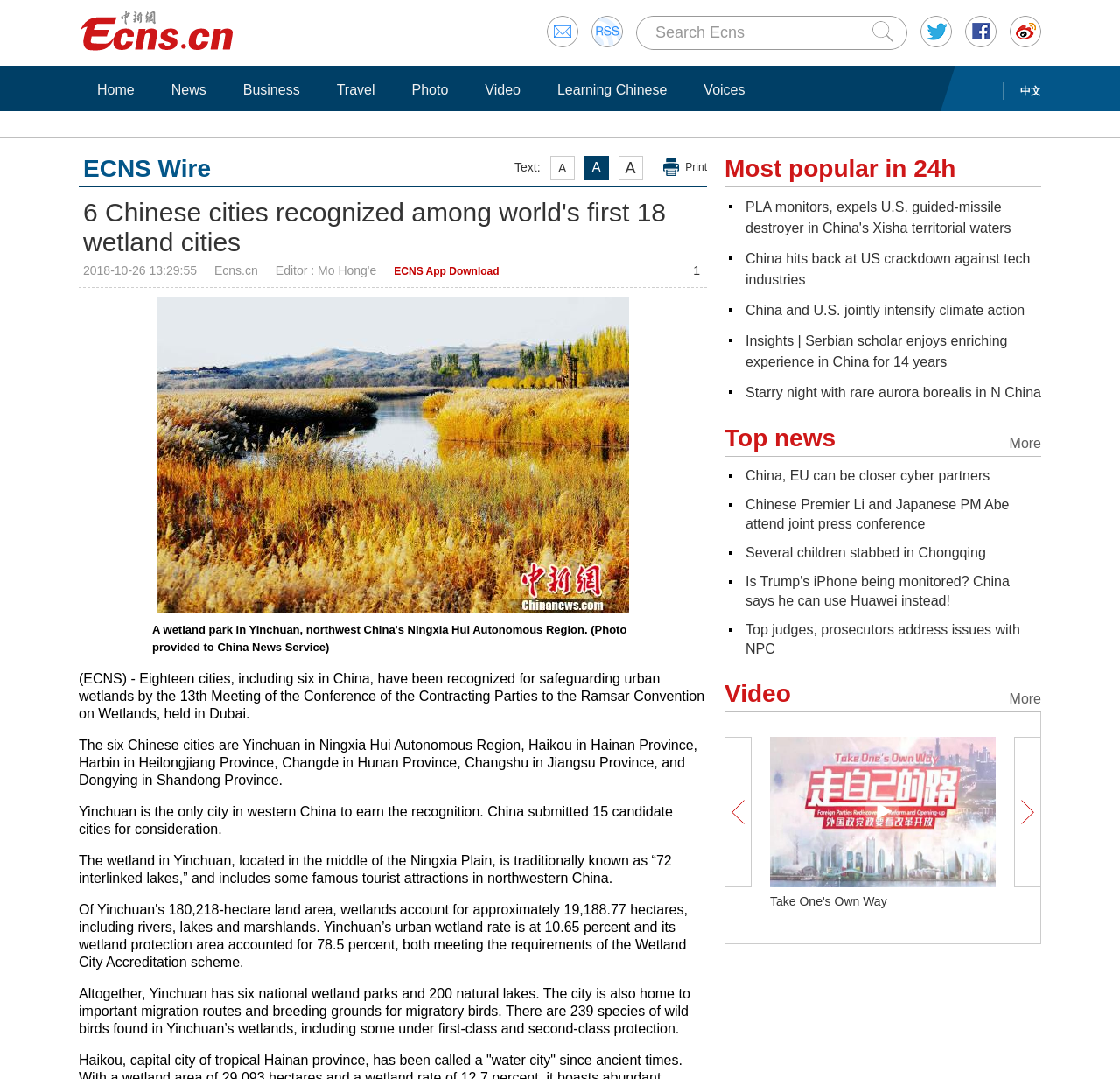Please determine the bounding box coordinates for the element that should be clicked to follow these instructions: "Download ECNS App".

[0.352, 0.246, 0.446, 0.257]